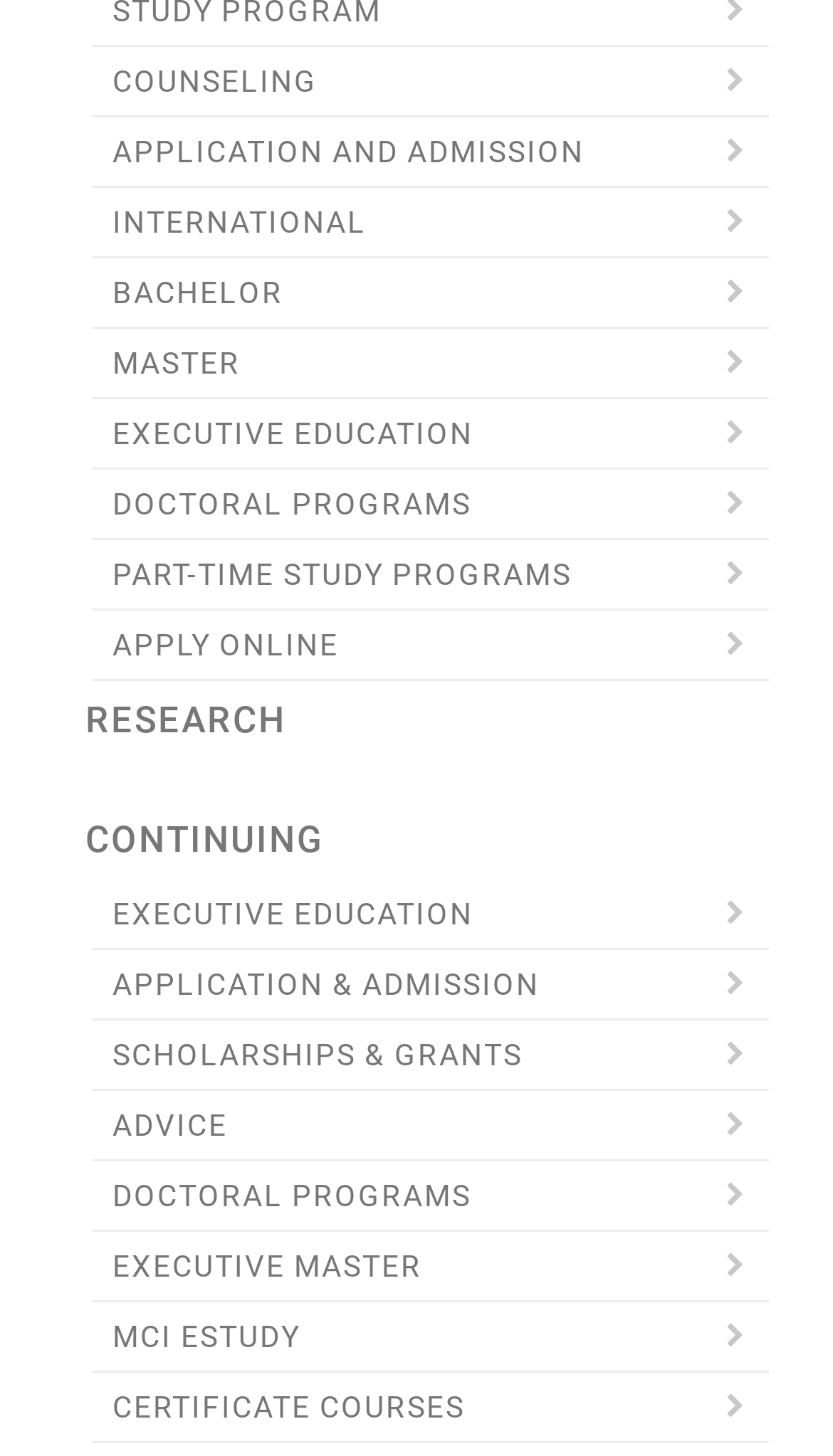Analyze the image and provide a detailed answer to the question: What type of education is focused on by the 'MCI ESTUDY' link?

The 'MCI ESTUDY' link is likely related to executive master's programs, as it is listed alongside other executive education links on the webpage.